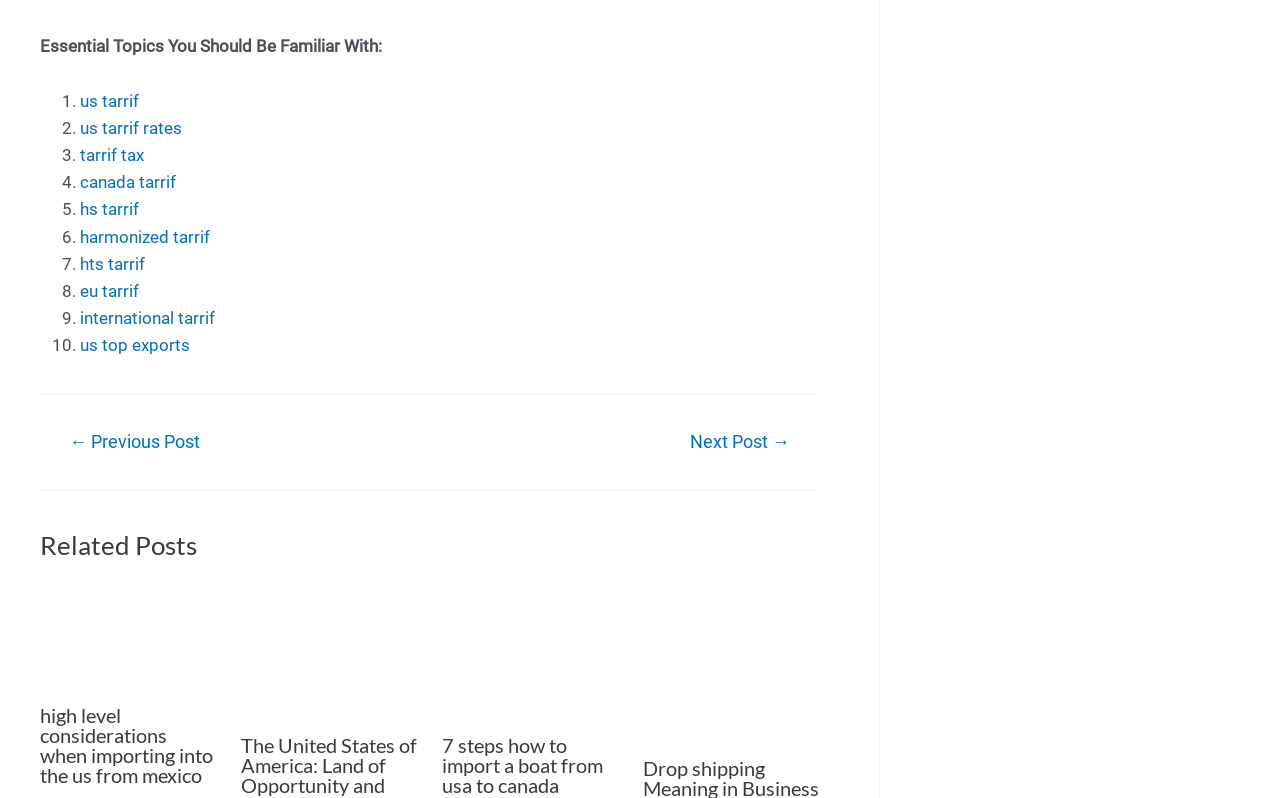How many list markers are there?
Look at the image and provide a short answer using one word or a phrase.

10